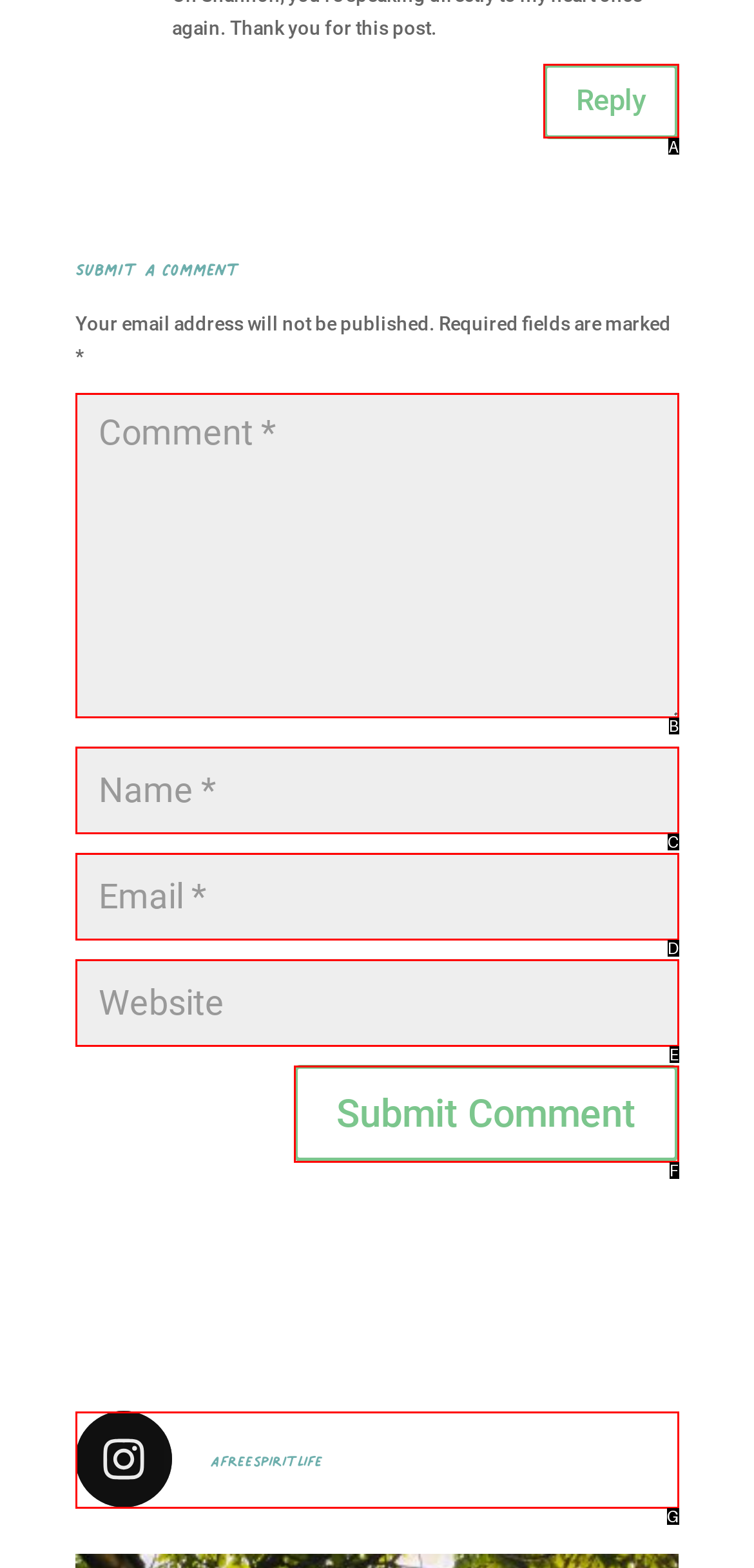Tell me which option best matches this description: input value="Name *" name="author"
Answer with the letter of the matching option directly from the given choices.

C